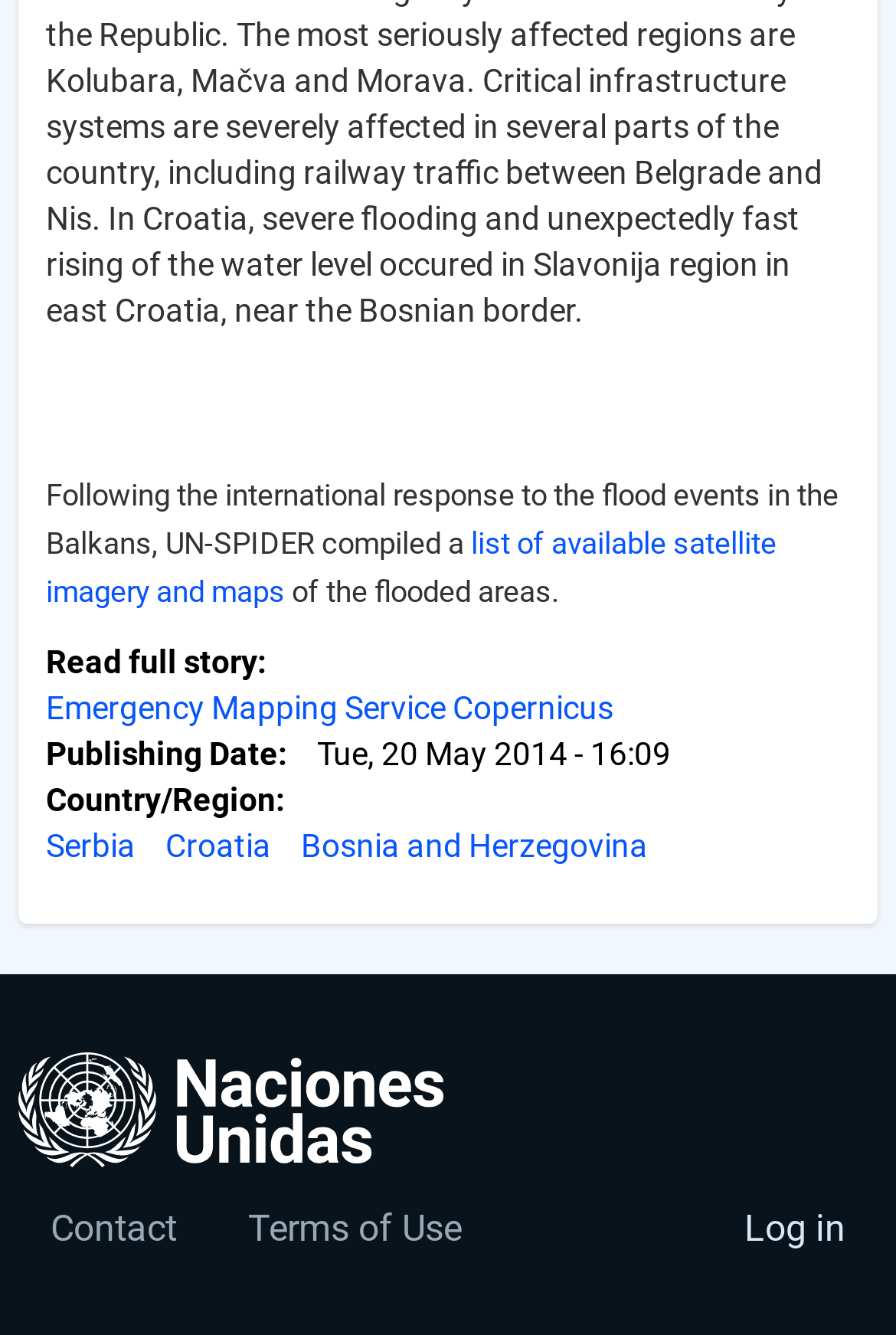What can be found in the footer menu?
Could you please answer the question thoroughly and with as much detail as possible?

The footer menu can be found at the bottom of the webpage, and it contains options such as 'Contact' and 'Terms of Use', which can be accessed by clicking on the respective links.